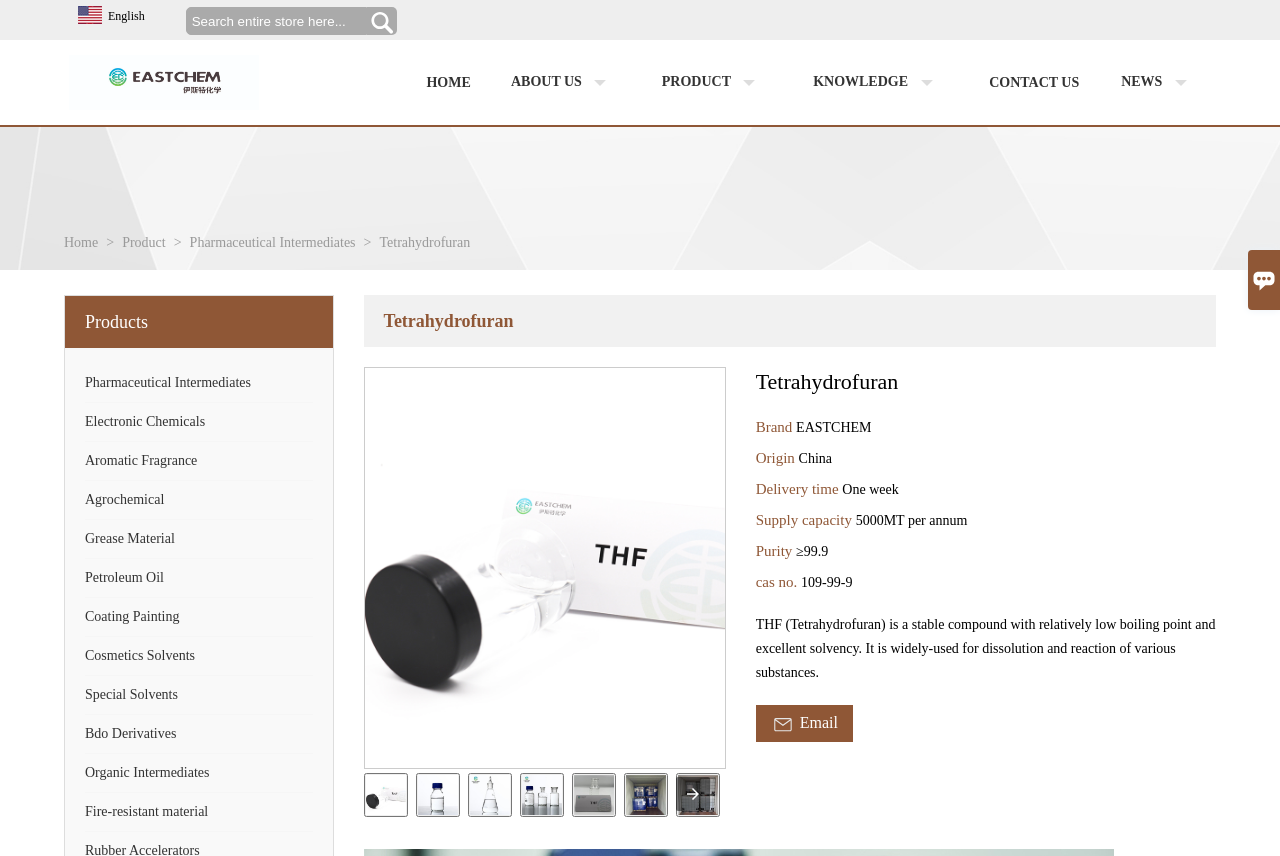What is the purpose of Tetrahydrofuran?
Please interpret the details in the image and answer the question thoroughly.

I determined the purpose of Tetrahydrofuran by reading the description of the product, which states that it is widely-used for dissolution and reaction of various substances.